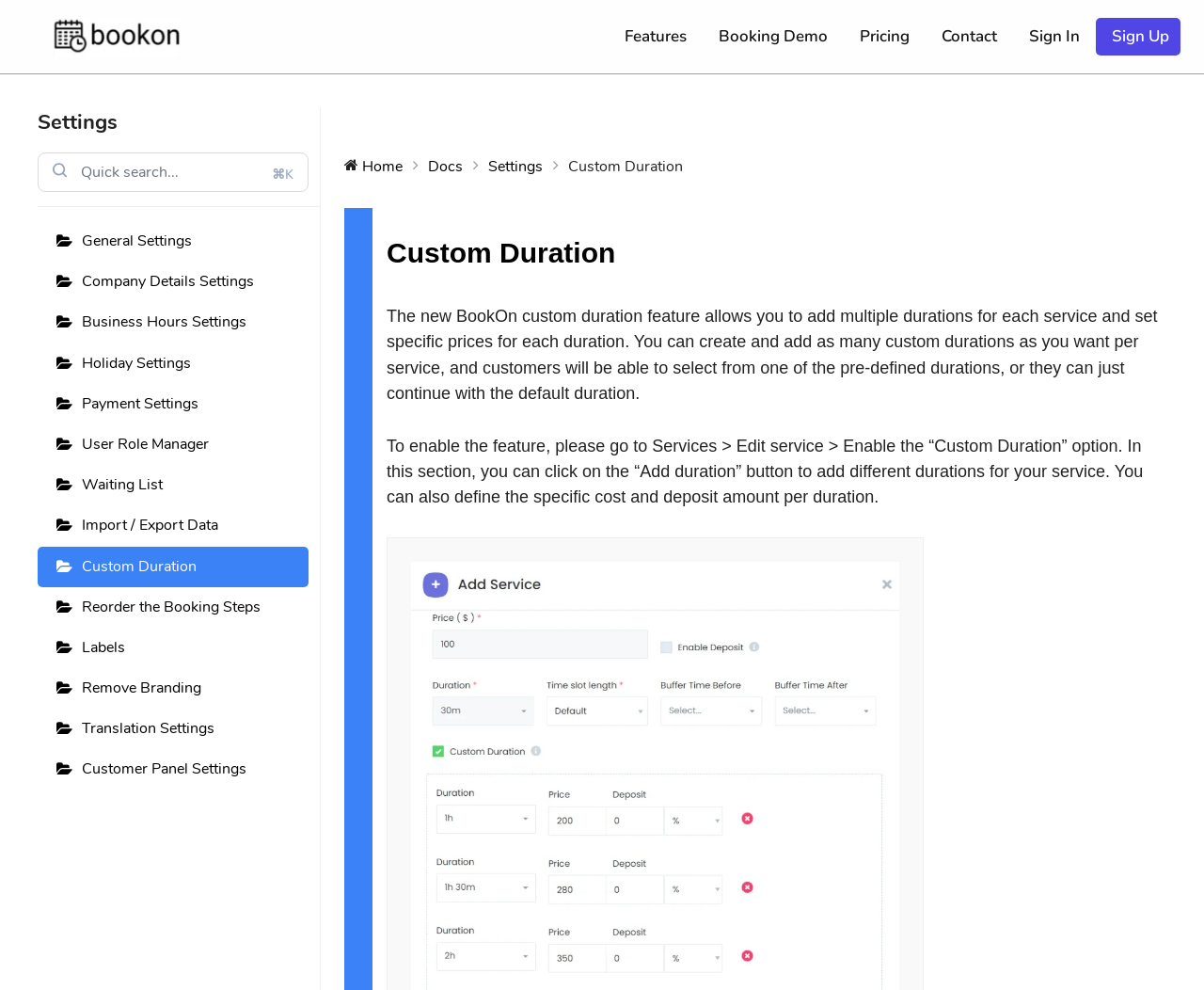Reply to the question below using a single word or brief phrase:
What is the purpose of the 'Custom Duration' feature?

Add multiple durations for each service